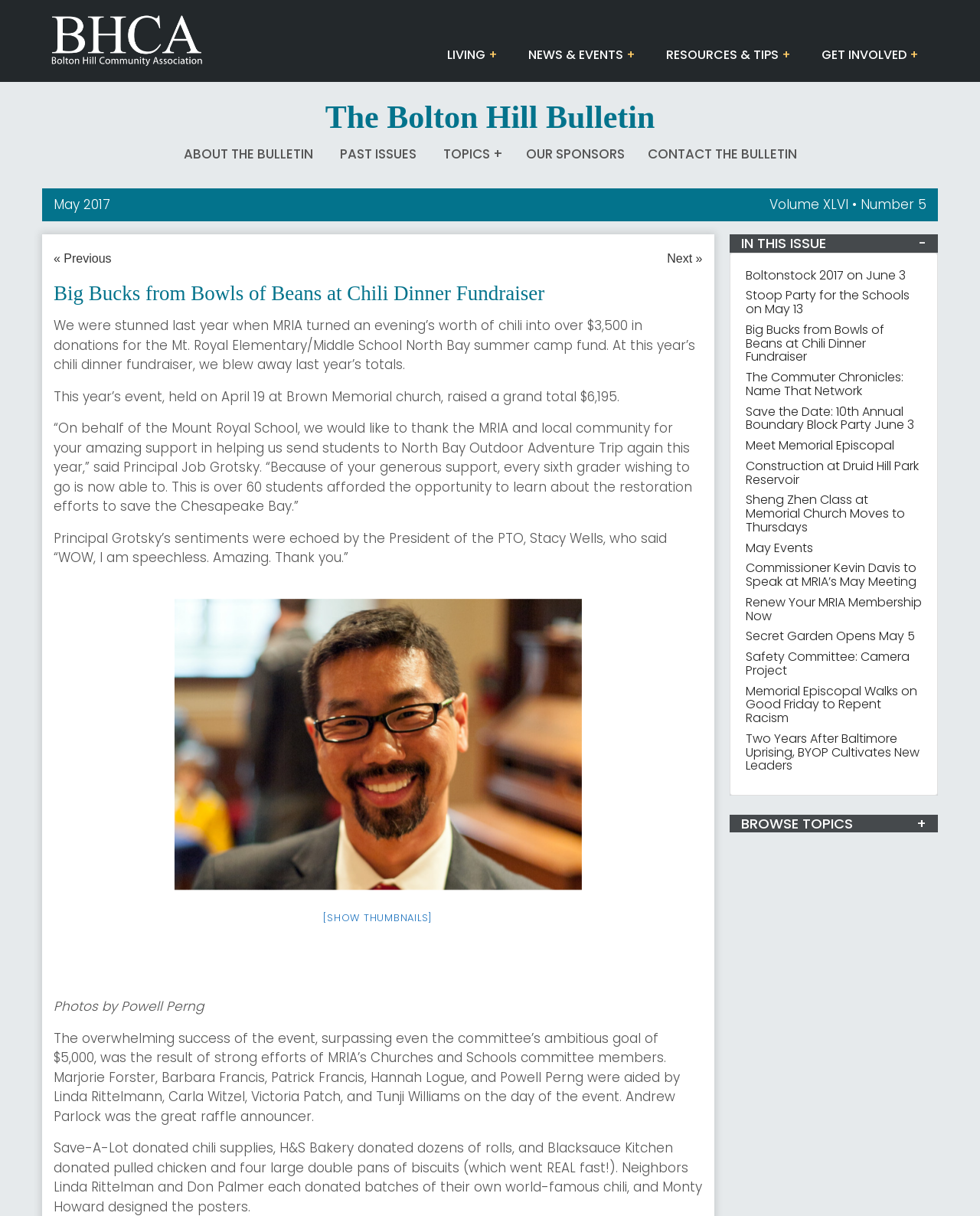Find the main header of the webpage and produce its text content.

Big Bucks from Bowls of Beans at Chili Dinner Fundraiser